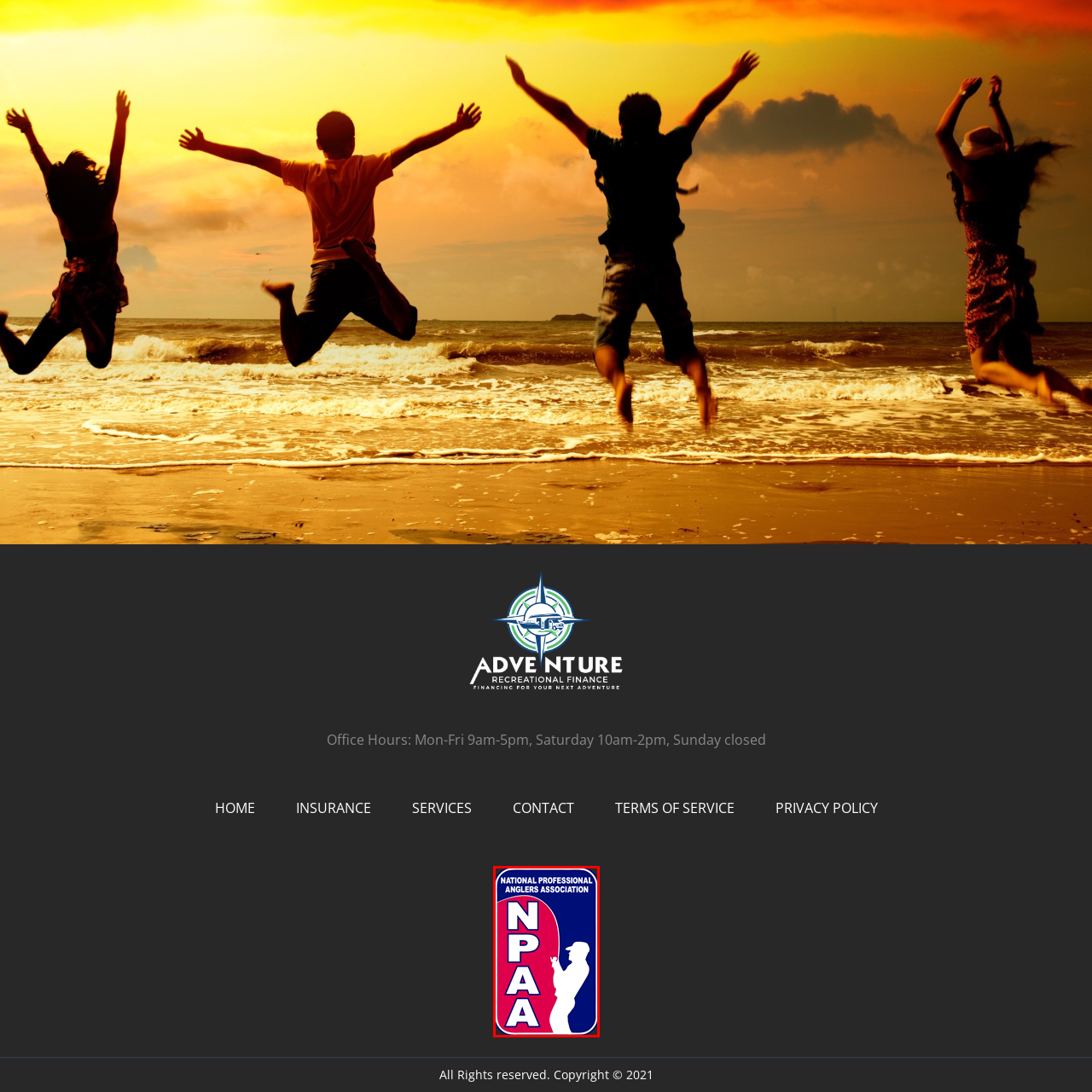Direct your attention to the image within the red boundary and answer the question with a single word or phrase:
What is the silhouette of in the logo?

An Angler